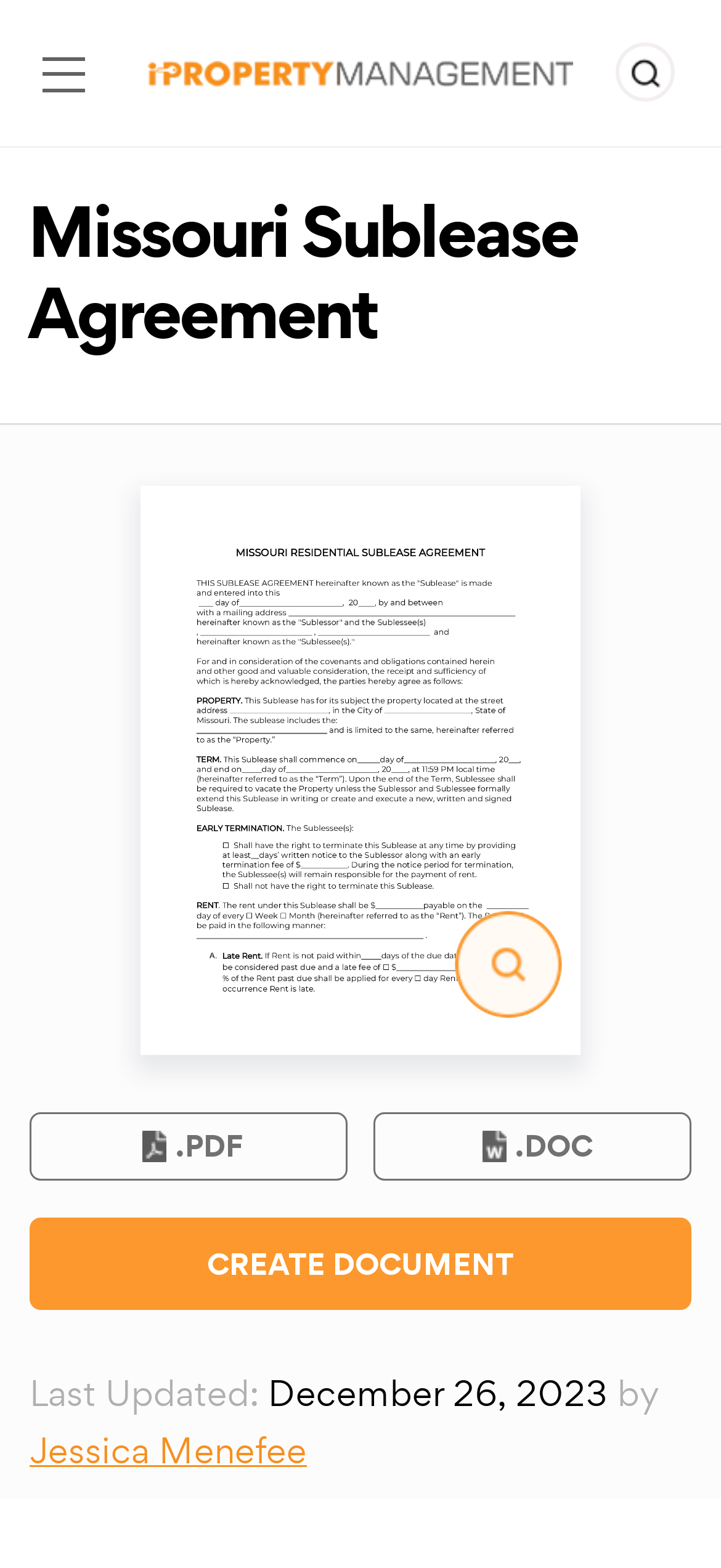Find the bounding box coordinates for the HTML element described as: ".PDF". The coordinates should consist of four float values between 0 and 1, i.e., [left, top, right, bottom].

[0.041, 0.709, 0.482, 0.753]